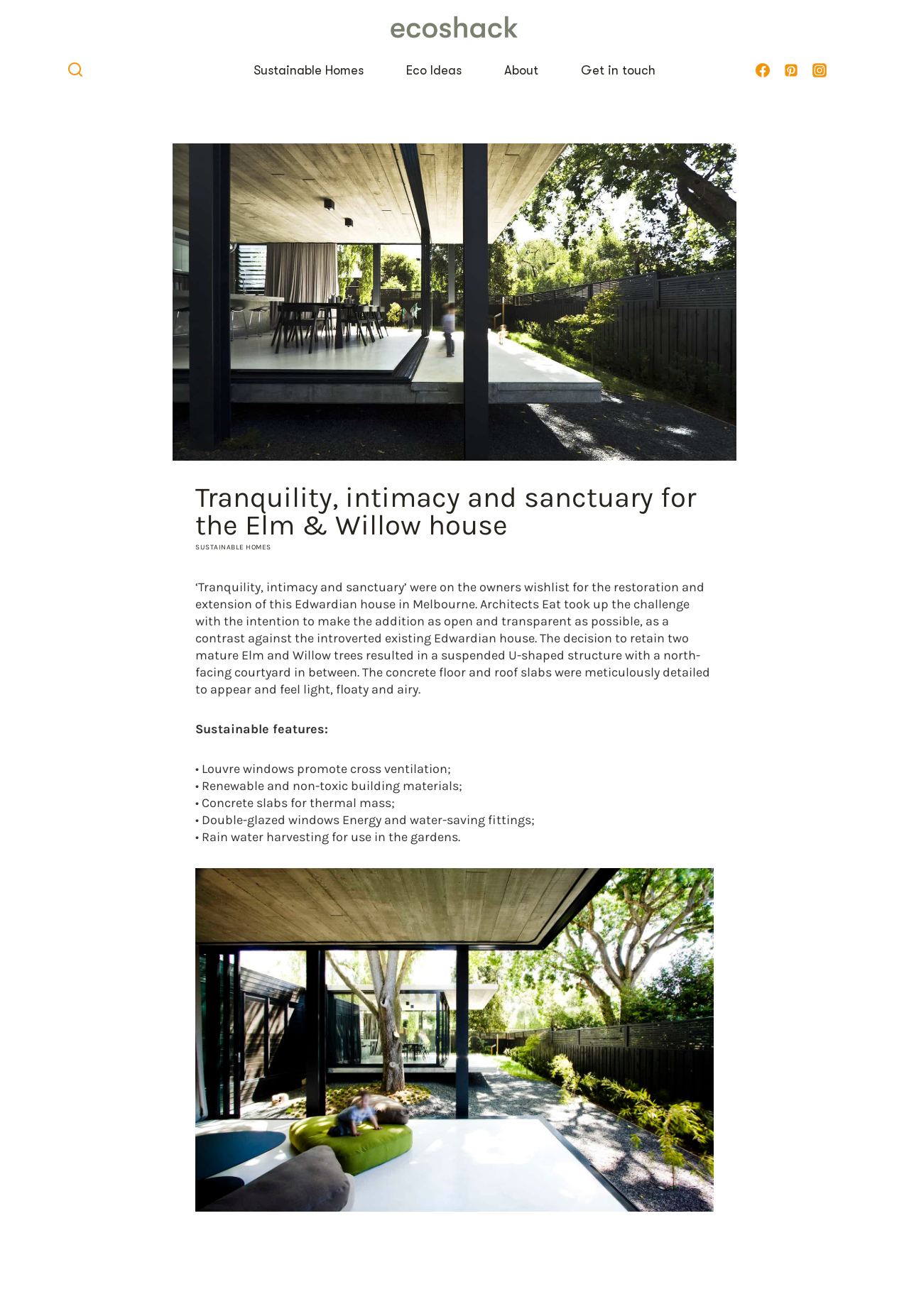Please determine the bounding box coordinates of the area that needs to be clicked to complete this task: 'View the search form'. The coordinates must be four float numbers between 0 and 1, formatted as [left, top, right, bottom].

[0.019, 0.047, 0.092, 0.06]